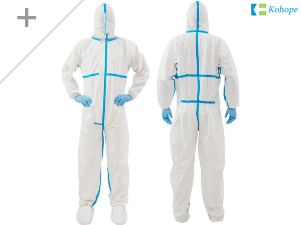What is the purpose of the elastic cuffs on the gown?
Offer a detailed and full explanation in response to the question.

The elastic cuffs on the gown are designed to provide a secure fit, as mentioned in the caption, which explains that they are equipped at the wrists and ankles to ensure a snug fit.